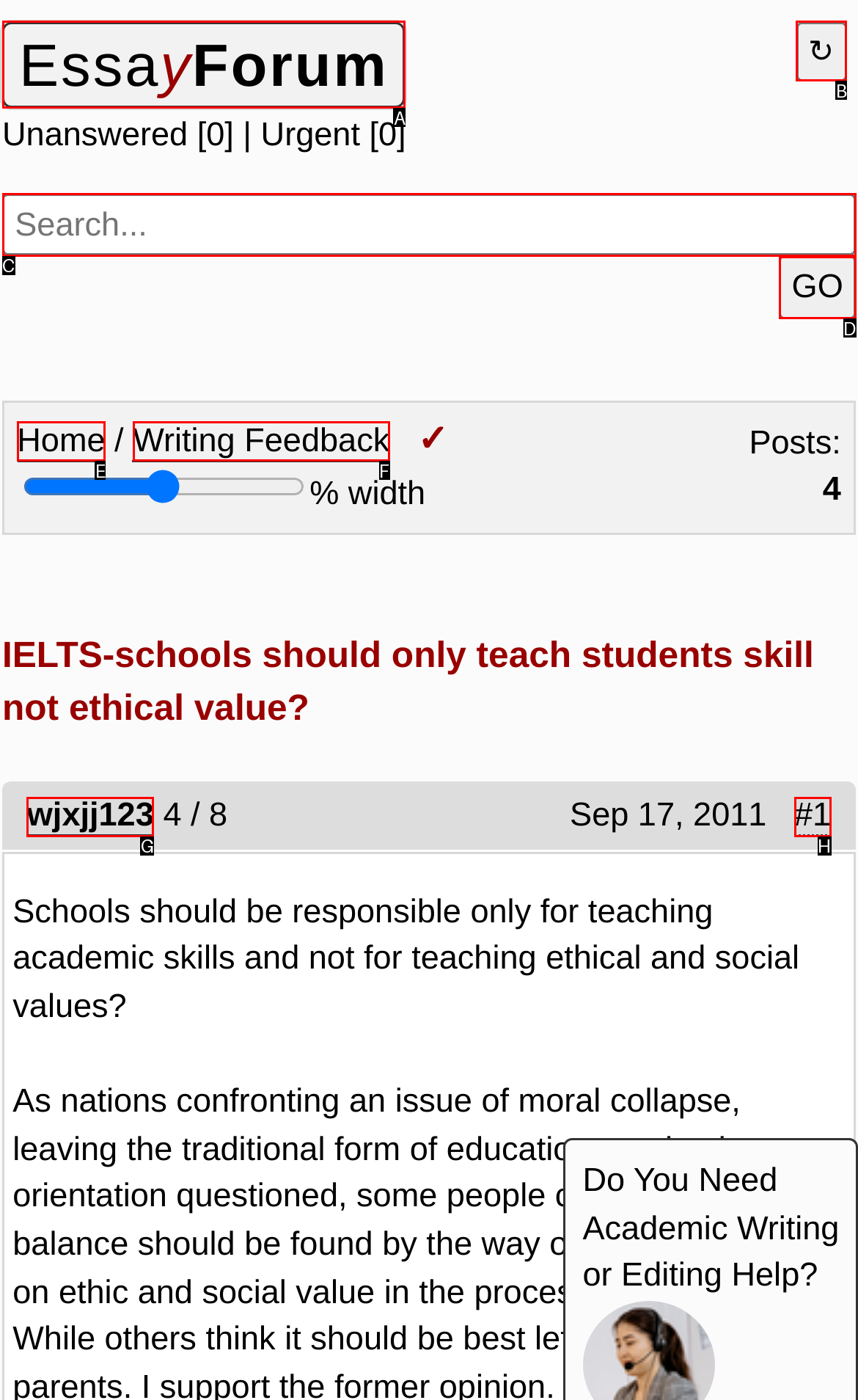Determine which element should be clicked for this task: Click on the refresh button
Answer with the letter of the selected option.

B